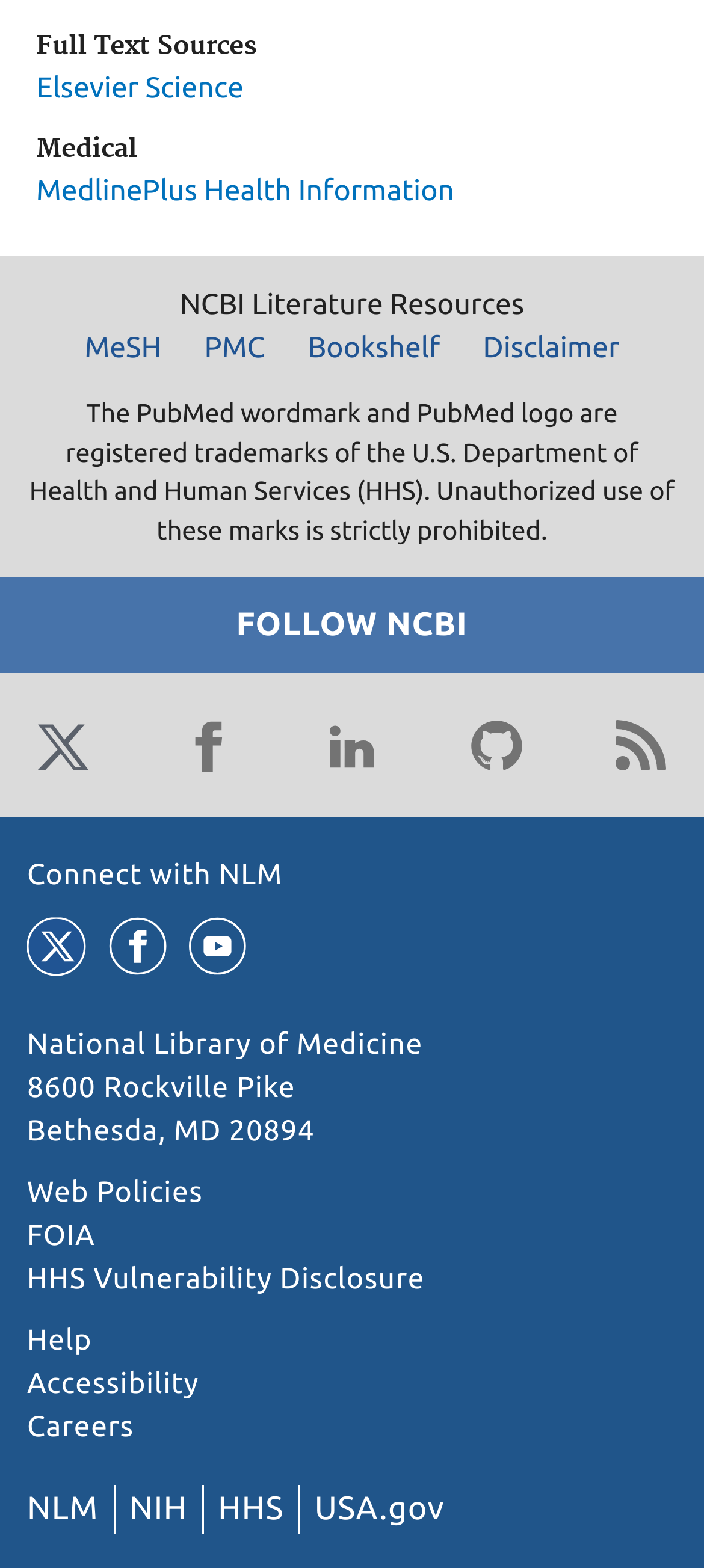Identify the bounding box coordinates of the element to click to follow this instruction: 'View diseases information'. Ensure the coordinates are four float values between 0 and 1, provided as [left, top, right, bottom].

None